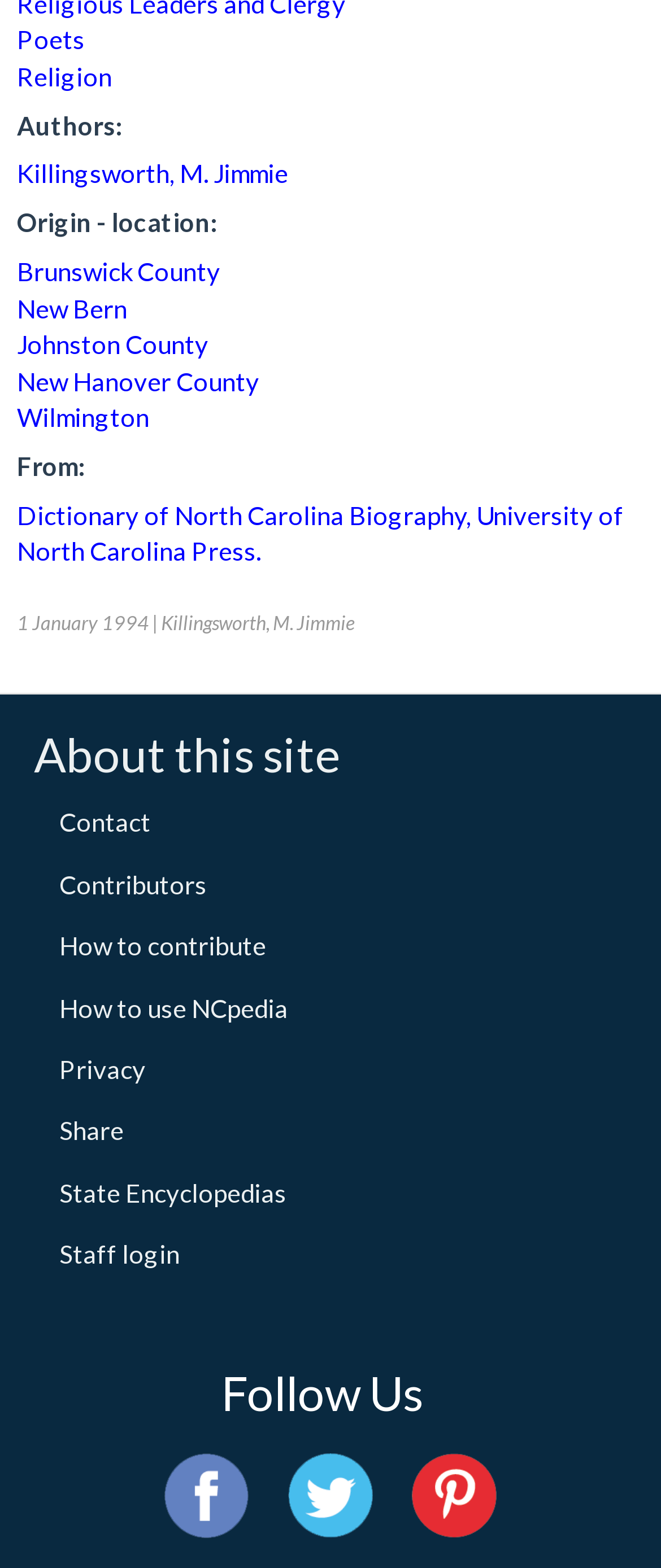Can you pinpoint the bounding box coordinates for the clickable element required for this instruction: "Learn about Brunswick County"? The coordinates should be four float numbers between 0 and 1, i.e., [left, top, right, bottom].

[0.026, 0.163, 0.333, 0.183]